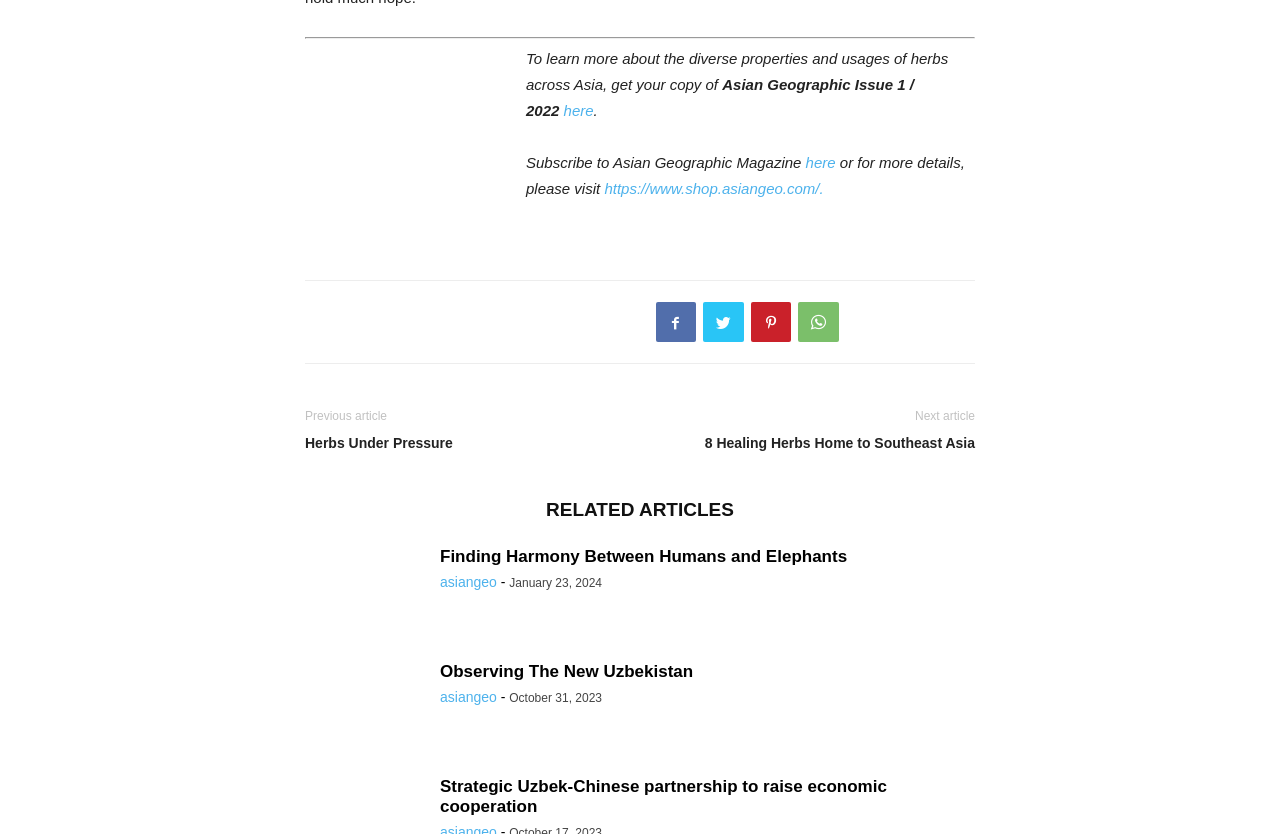Provide your answer to the question using just one word or phrase: What is the name of the magazine?

Asian Geographic